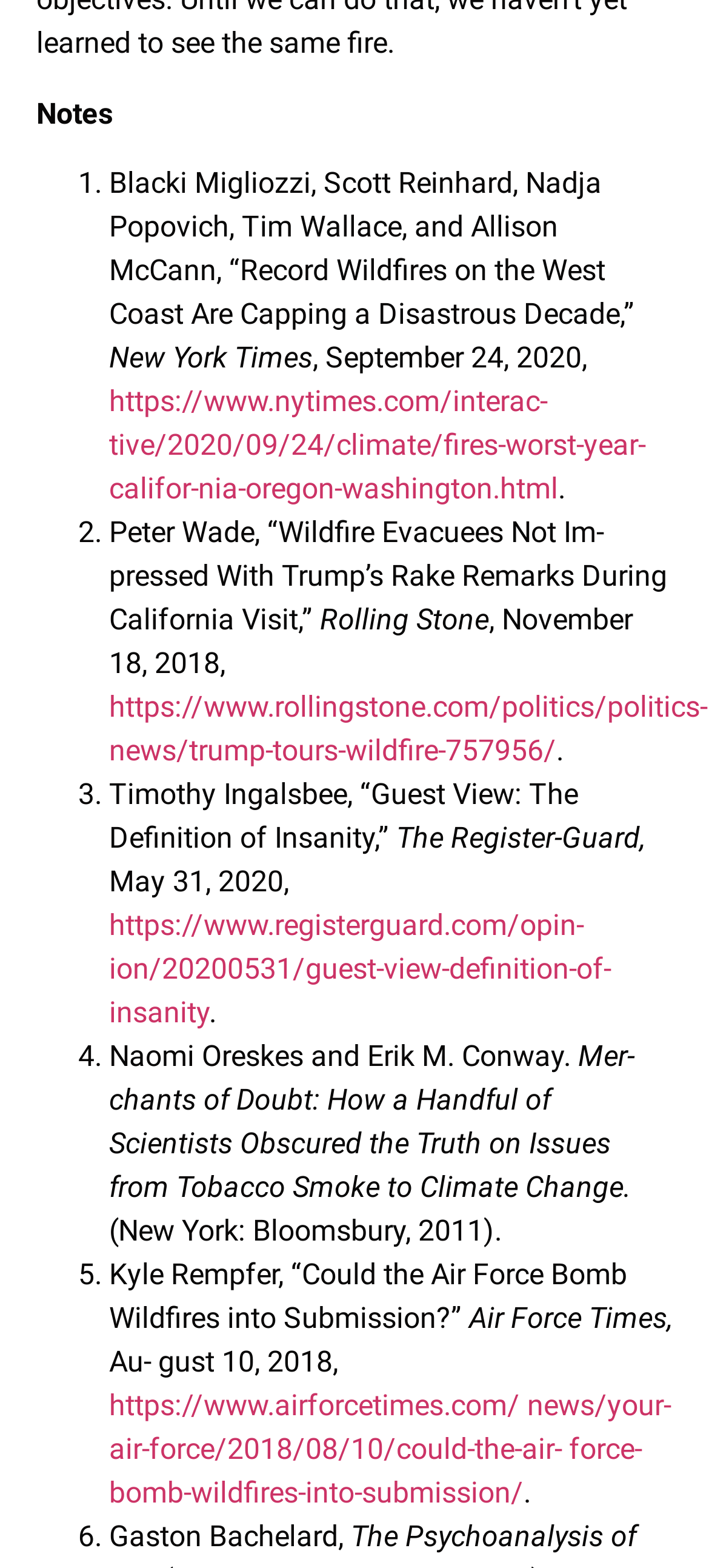What is the date of the sixth article?
Please provide a comprehensive answer to the question based on the webpage screenshot.

I looked at the sixth list item, which contains the text 'Gaston Bachelard,' but did not find any date information associated with it. Therefore, the date of the sixth article is not specified.